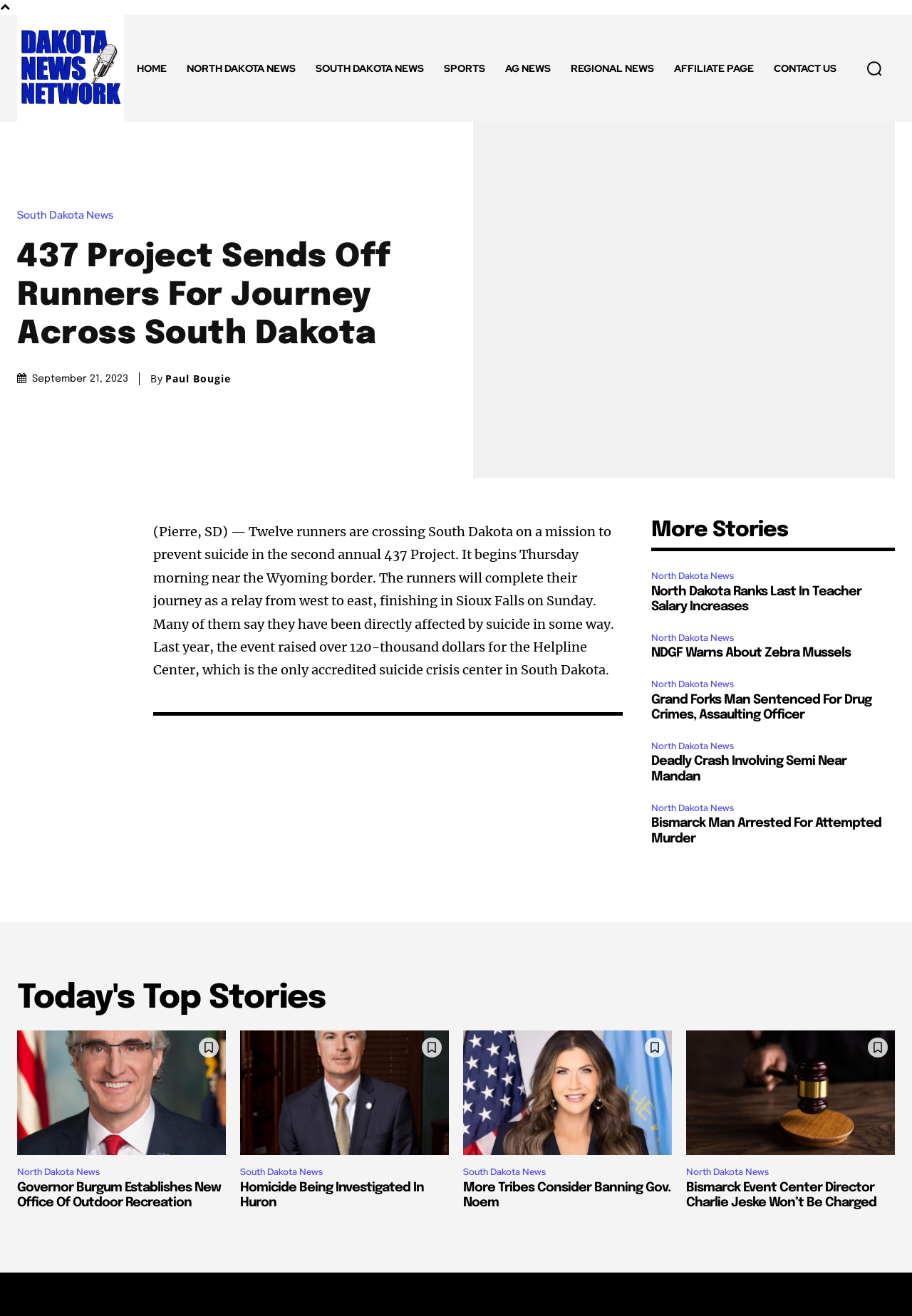Provide your answer in one word or a succinct phrase for the question: 
How many runners are participating in the project?

Twelve